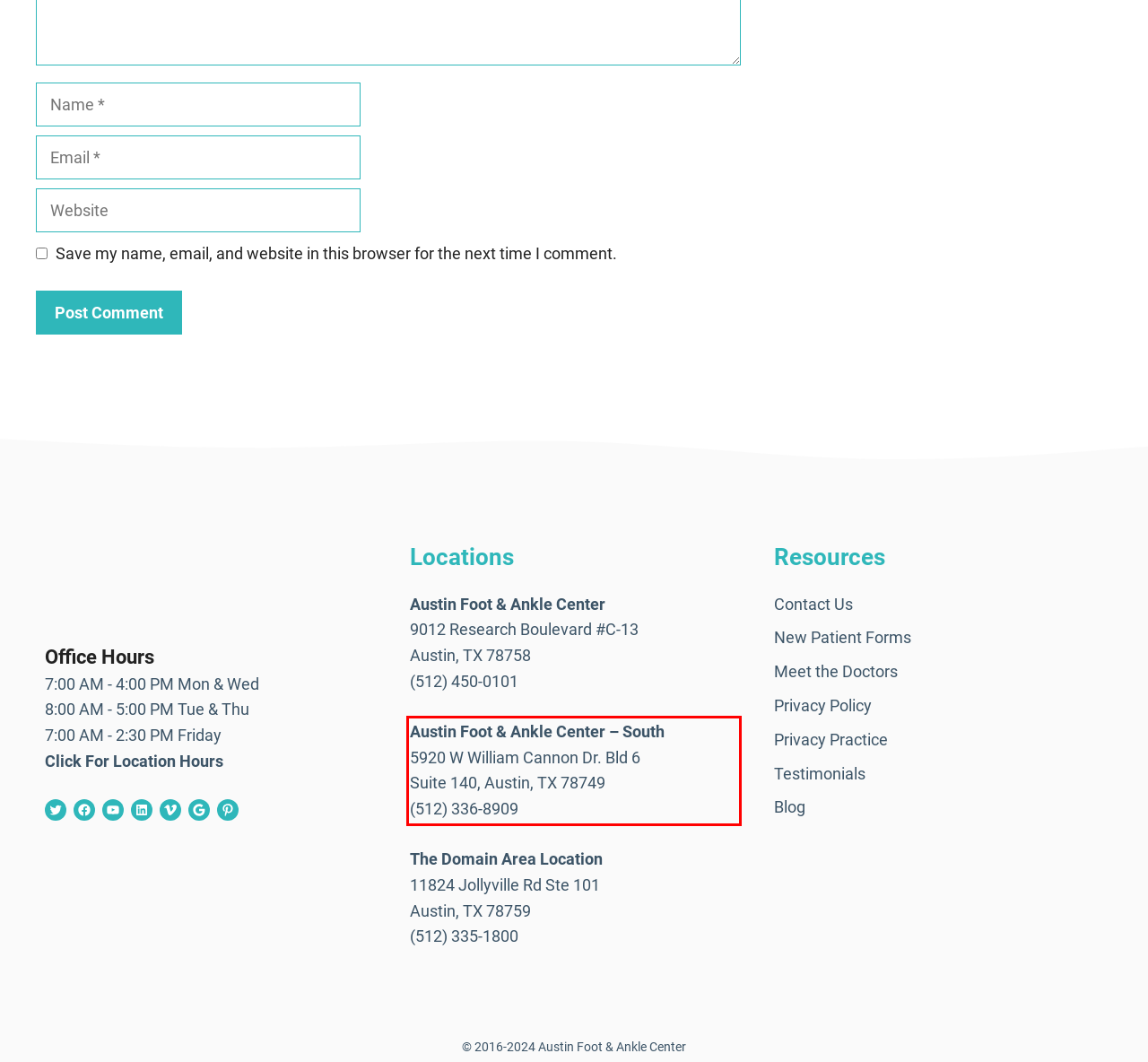Please examine the screenshot of the webpage and read the text present within the red rectangle bounding box.

Austin Foot & Ankle Center – South 5920 W William Cannon Dr. Bld 6 Suite 140, Austin, TX 78749 (512) 336-8909